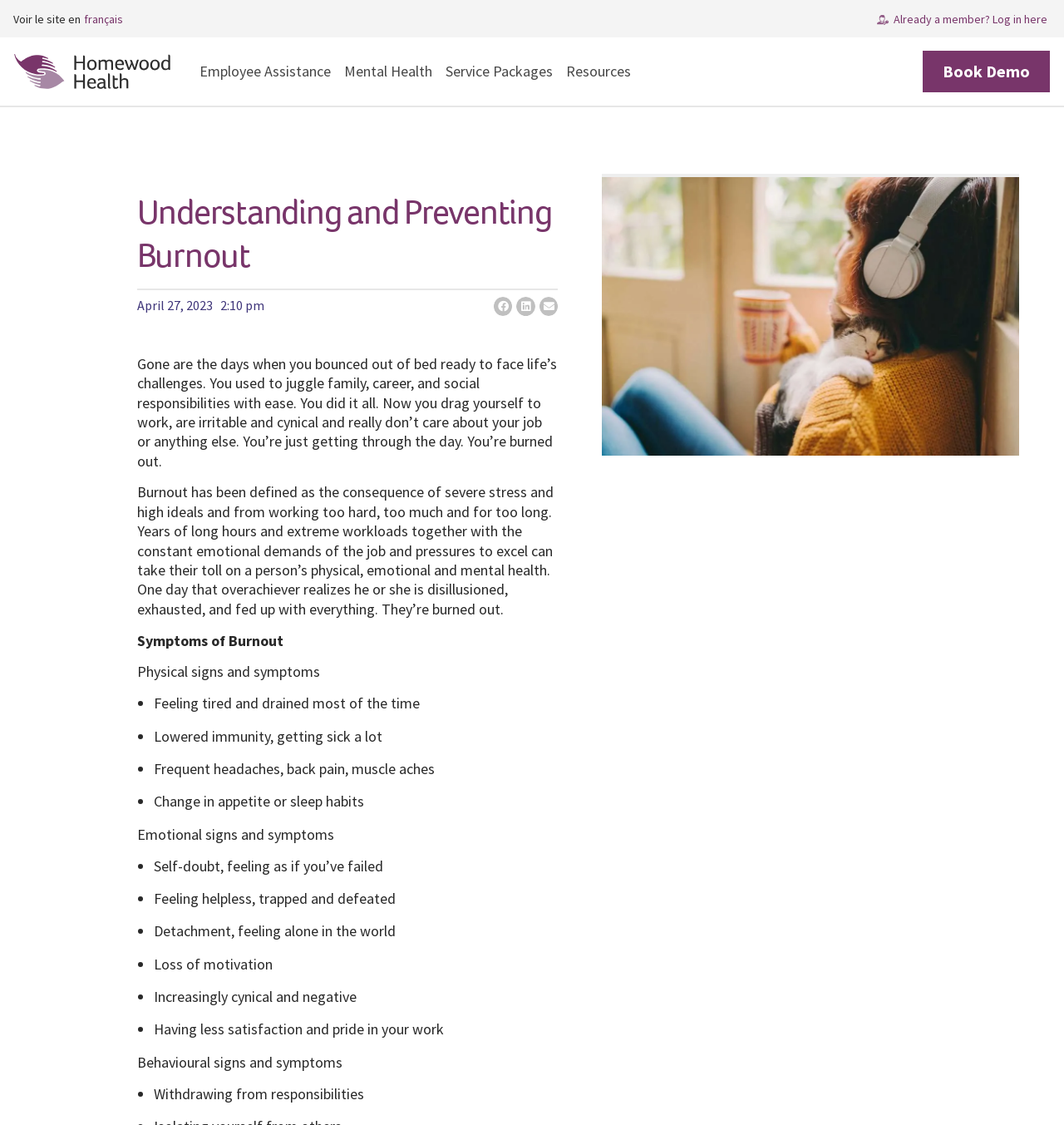Please locate the bounding box coordinates of the element that should be clicked to complete the given instruction: "View 'Reviews' page".

None